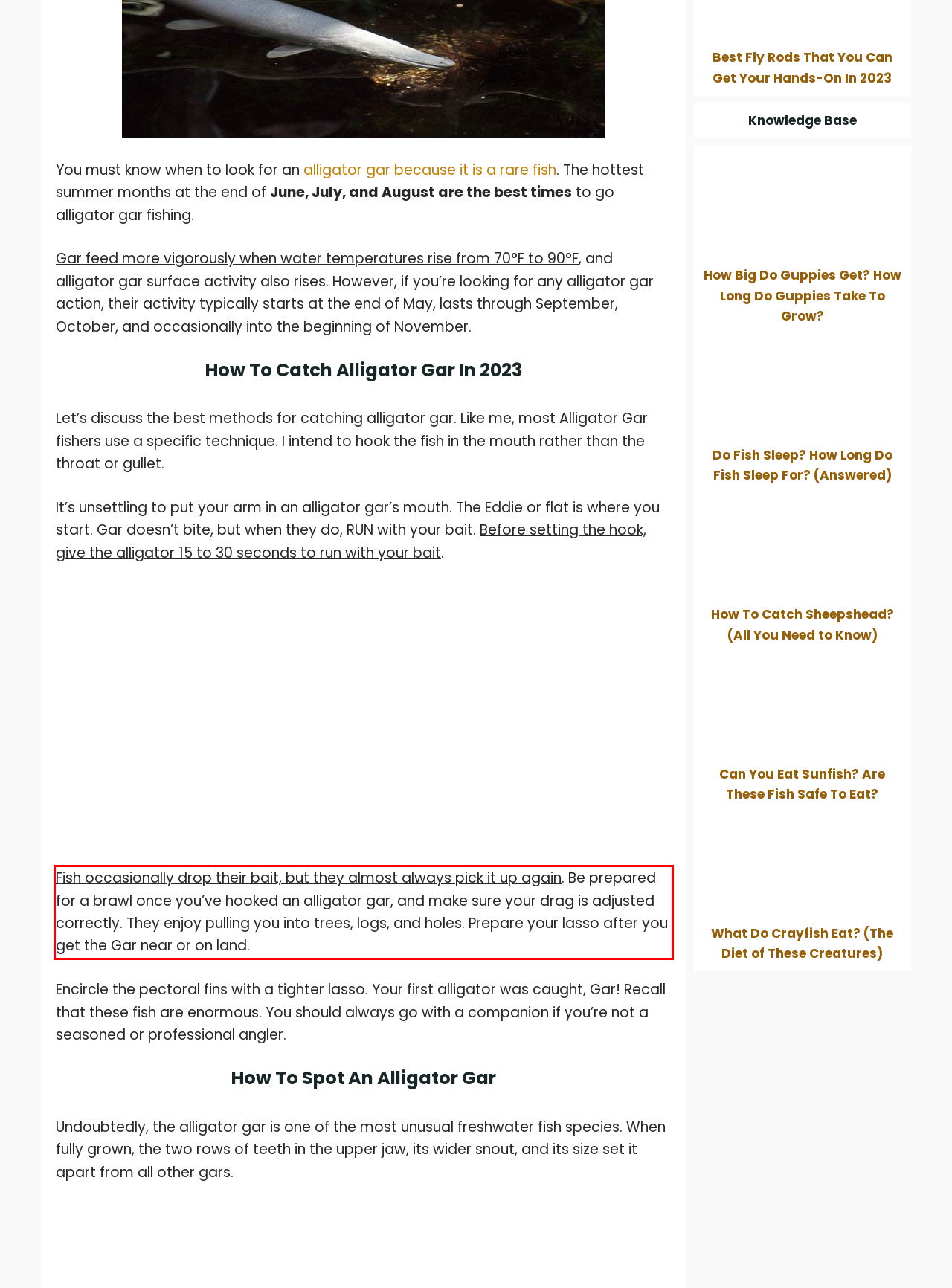Please examine the screenshot of the webpage and read the text present within the red rectangle bounding box.

Fish occasionally drop their bait, but they almost always pick it up again. Be prepared for a brawl once you’ve hooked an alligator gar, and make sure your drag is adjusted correctly. They enjoy pulling you into trees, logs, and holes. Prepare your lasso after you get the Gar near or on land.